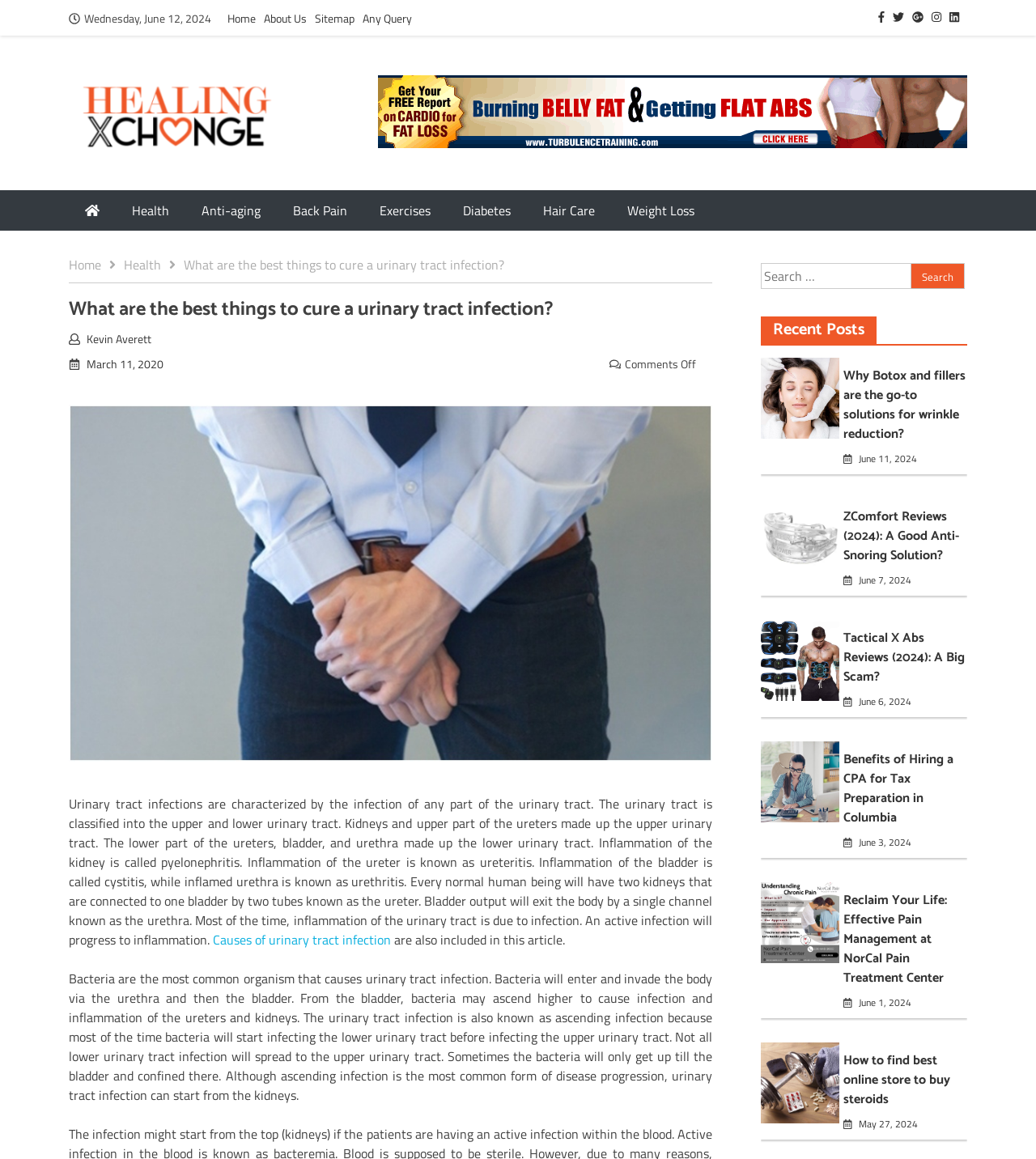Specify the bounding box coordinates of the element's region that should be clicked to achieve the following instruction: "Search for something". The bounding box coordinates consist of four float numbers between 0 and 1, in the format [left, top, right, bottom].

[0.734, 0.227, 0.934, 0.255]